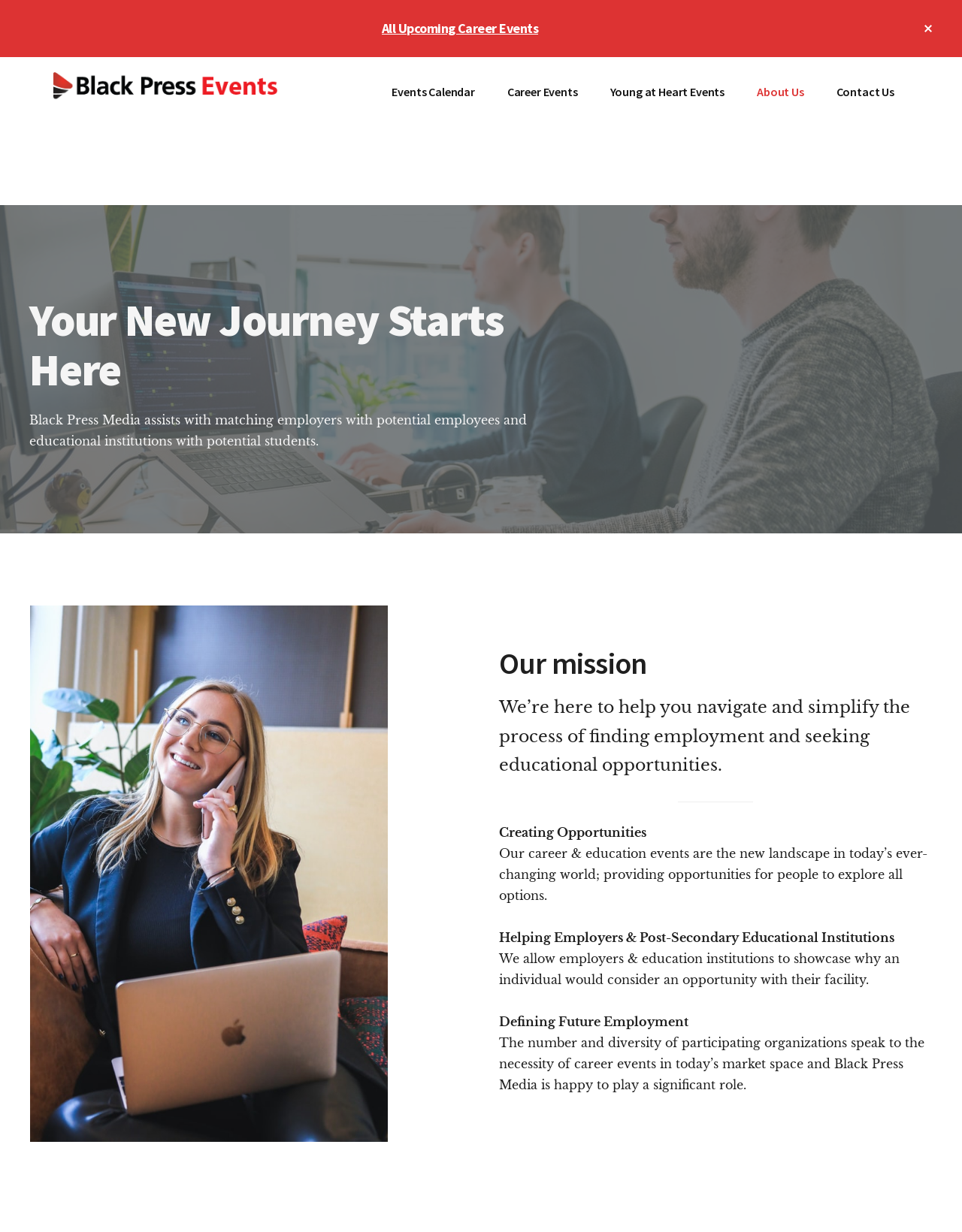Extract the bounding box coordinates of the UI element described by: "About Us". The coordinates should include four float numbers ranging from 0 to 1, e.g., [left, top, right, bottom].

[0.771, 0.058, 0.851, 0.09]